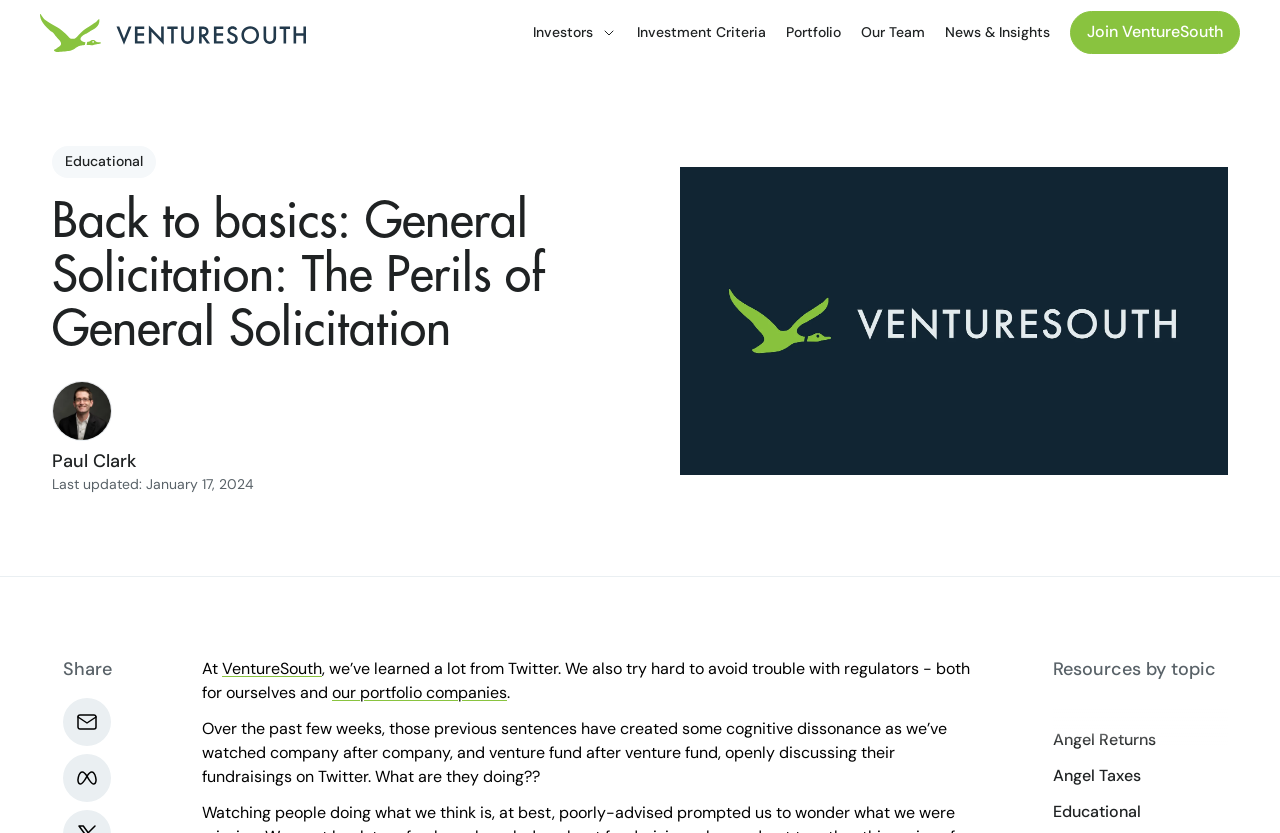Identify and provide the main heading of the webpage.

Back to basics: General Solicitation: The Perils of General Solicitation